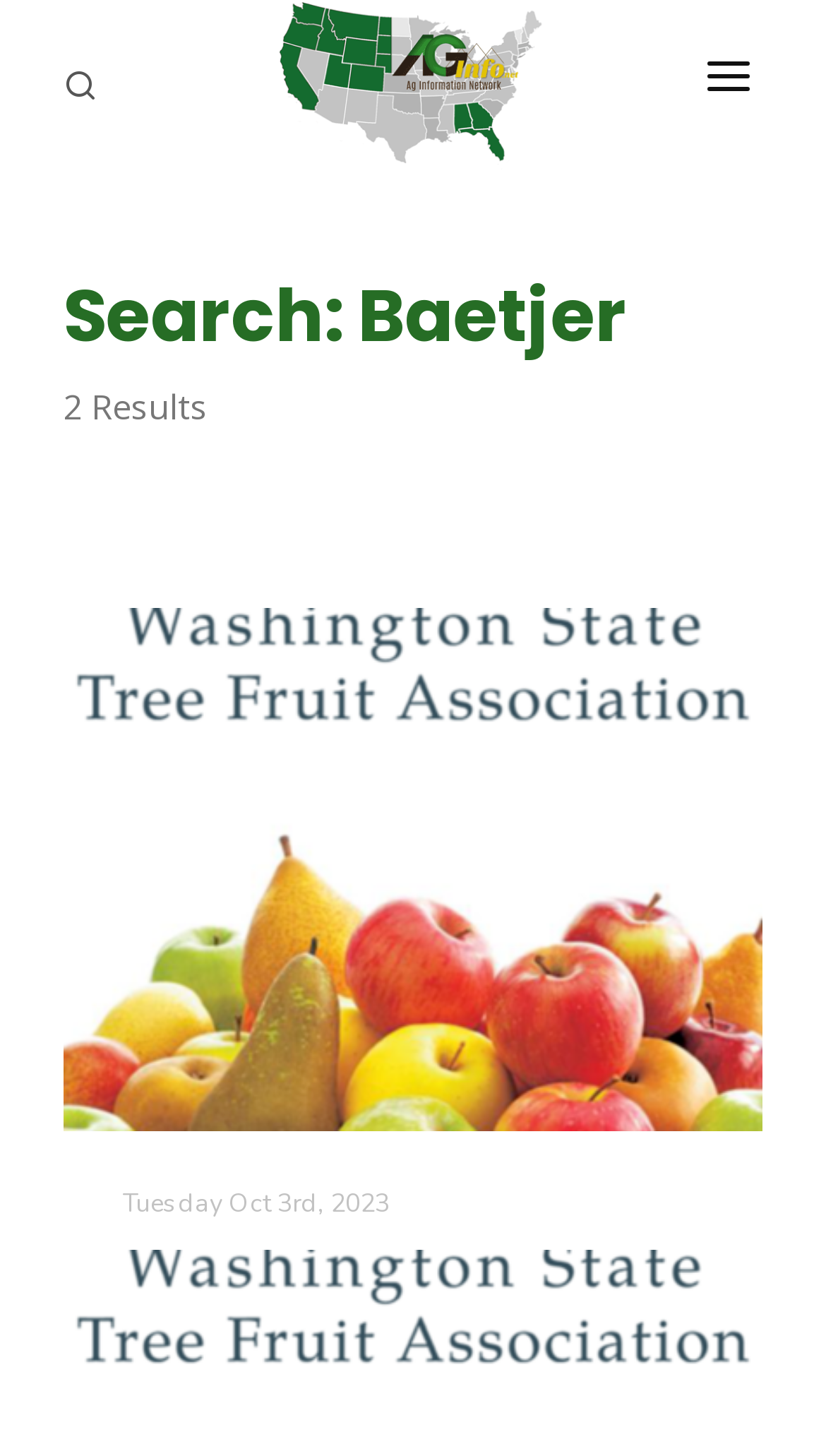Identify the bounding box coordinates of the part that should be clicked to carry out this instruction: "Click the AGInfo Logo".

[0.332, 0.0, 0.668, 0.116]